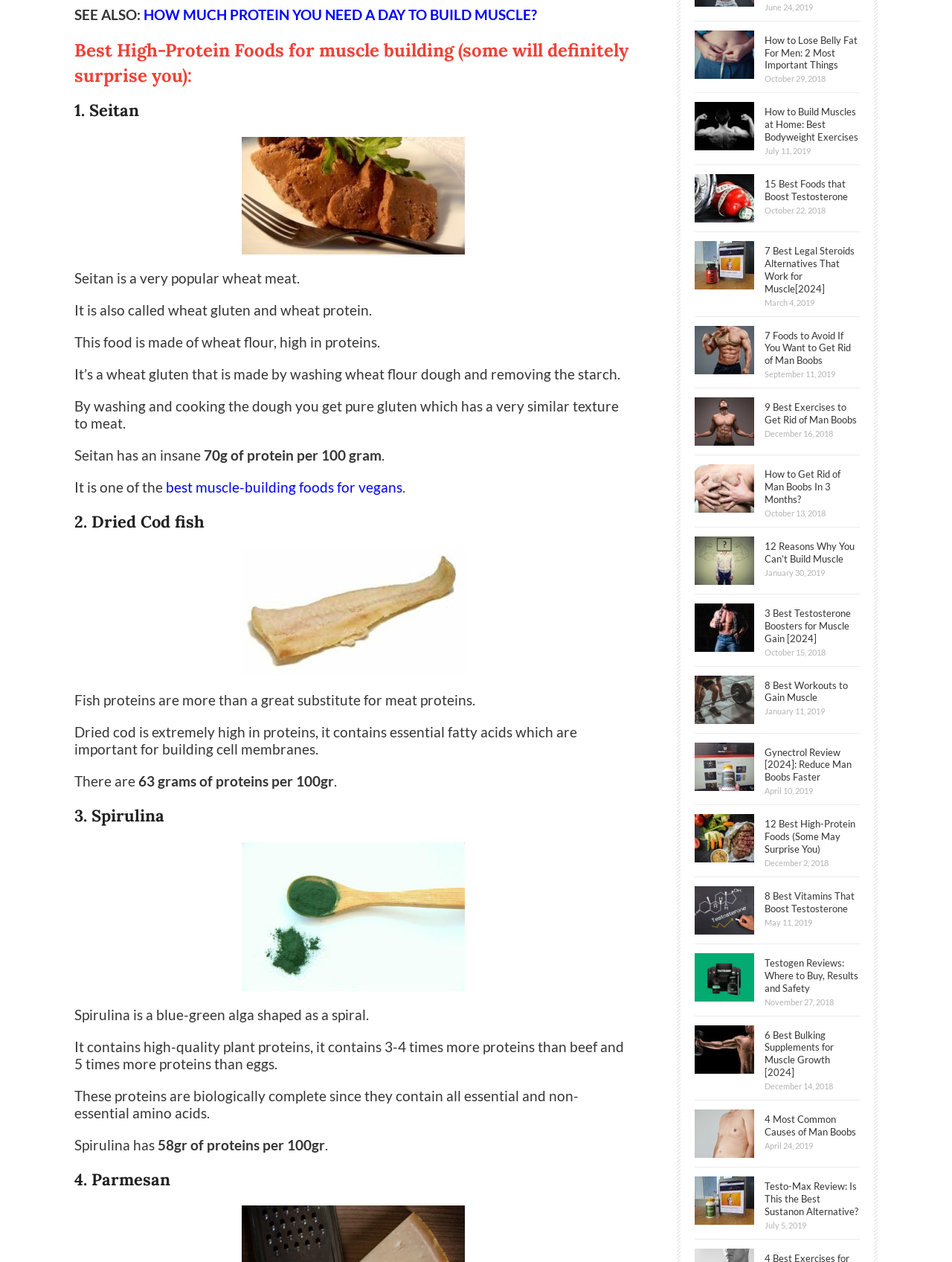How many links are there in the 'SEE ALSO' section?
Answer briefly with a single word or phrase based on the image.

5